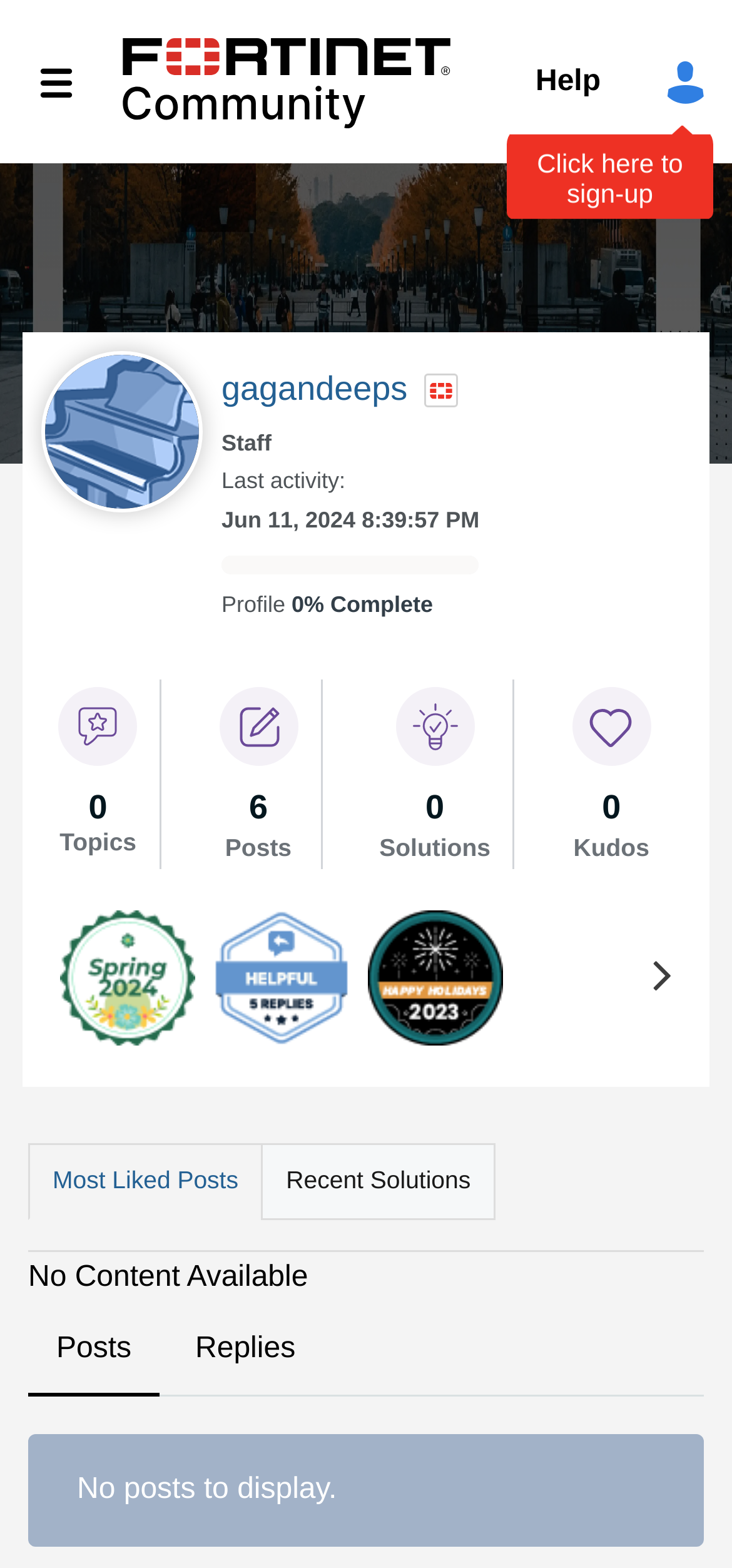Determine the bounding box coordinates of the clickable element to achieve the following action: 'Check last activity'. Provide the coordinates as four float values between 0 and 1, formatted as [left, top, right, bottom].

[0.303, 0.299, 0.472, 0.315]